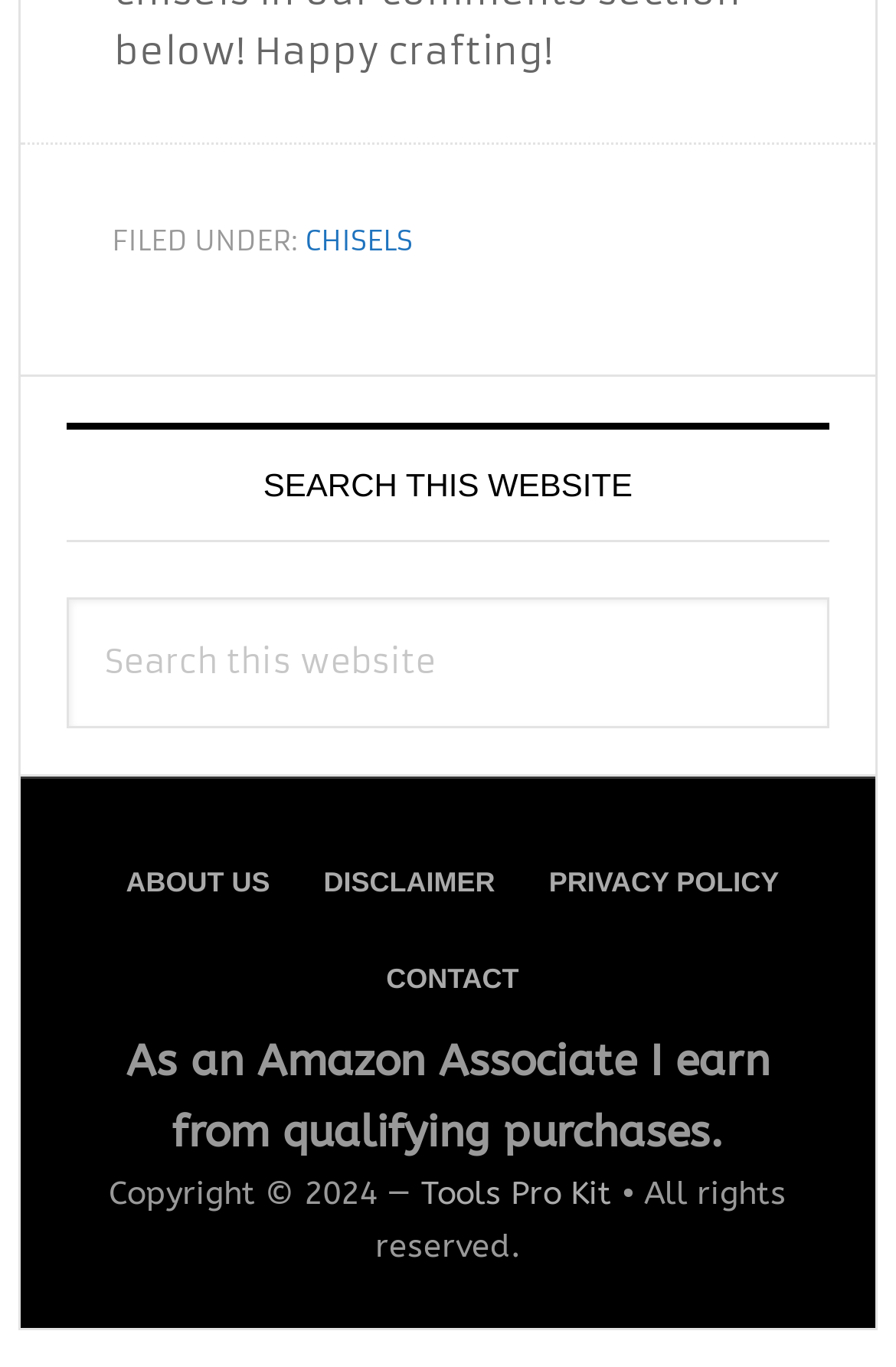What is the category of the filed post?
Kindly offer a detailed explanation using the data available in the image.

The category of the filed post can be determined by looking at the 'FILED UNDER:' section in the footer, which contains a link 'CHISELS'.